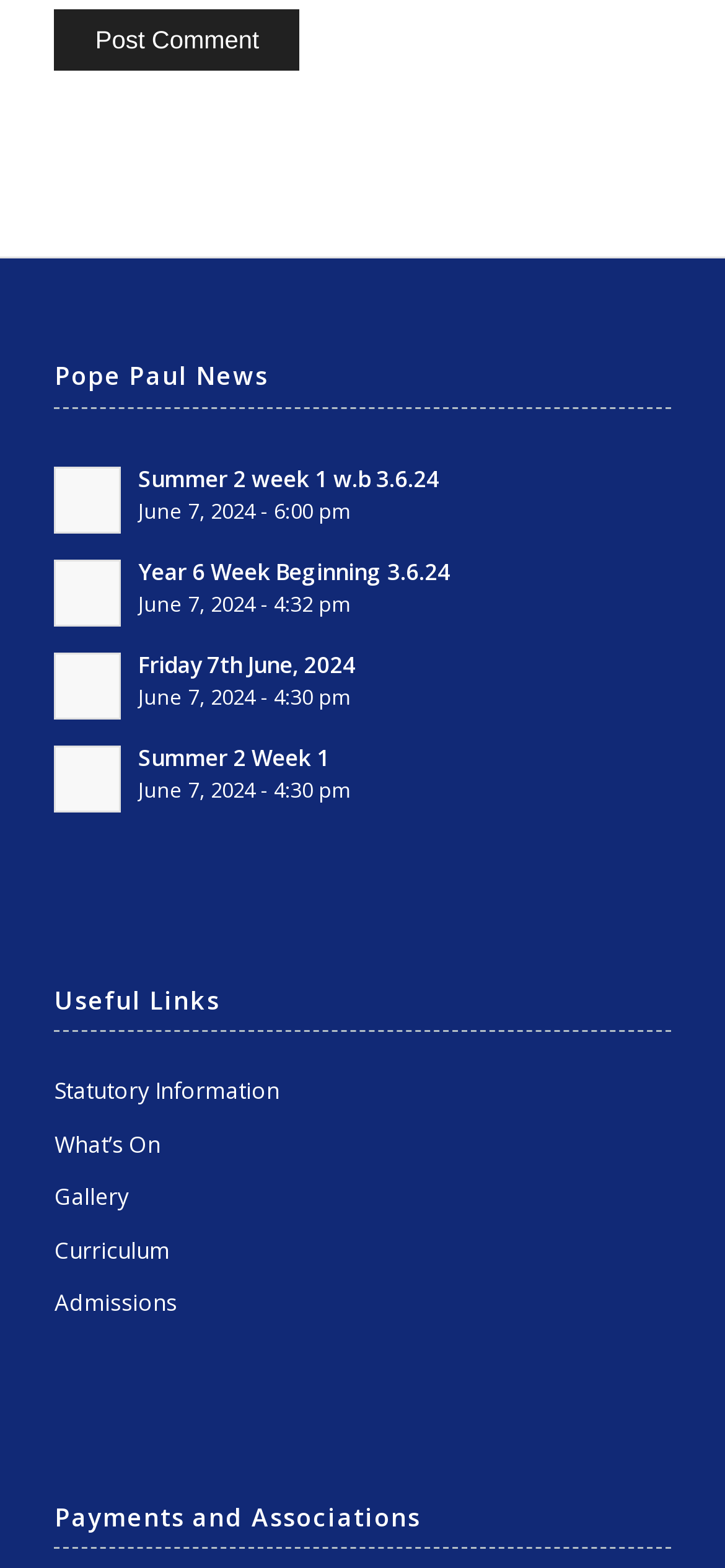Specify the bounding box coordinates of the region I need to click to perform the following instruction: "Check 'Payments and Associations'". The coordinates must be four float numbers in the range of 0 to 1, i.e., [left, top, right, bottom].

[0.075, 0.959, 0.925, 0.988]